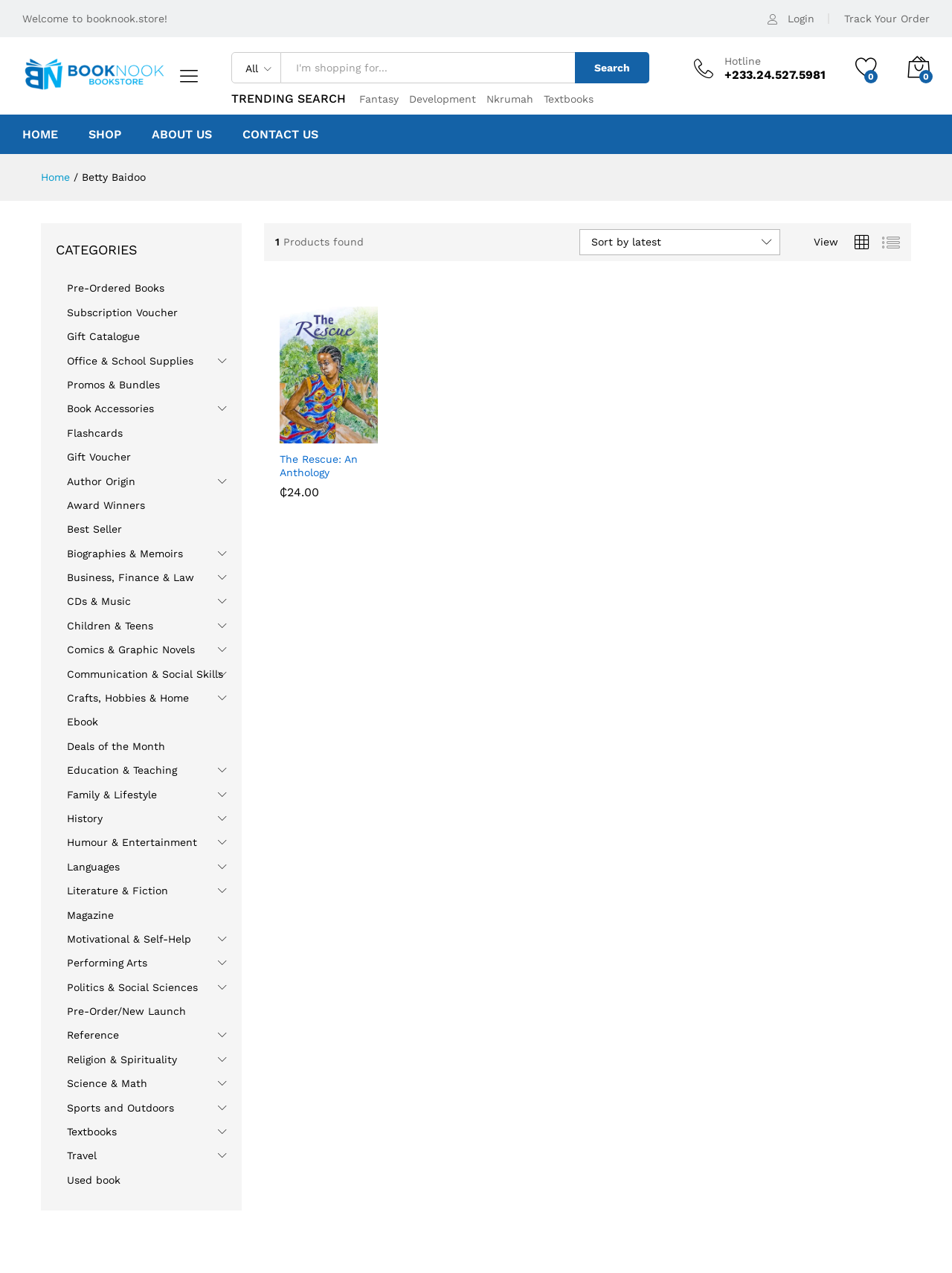Specify the bounding box coordinates of the region I need to click to perform the following instruction: "Add 'The Rescue: An Anthology' to cart". The coordinates must be four float numbers in the range of 0 to 1, i.e., [left, top, right, bottom].

[0.293, 0.325, 0.307, 0.345]